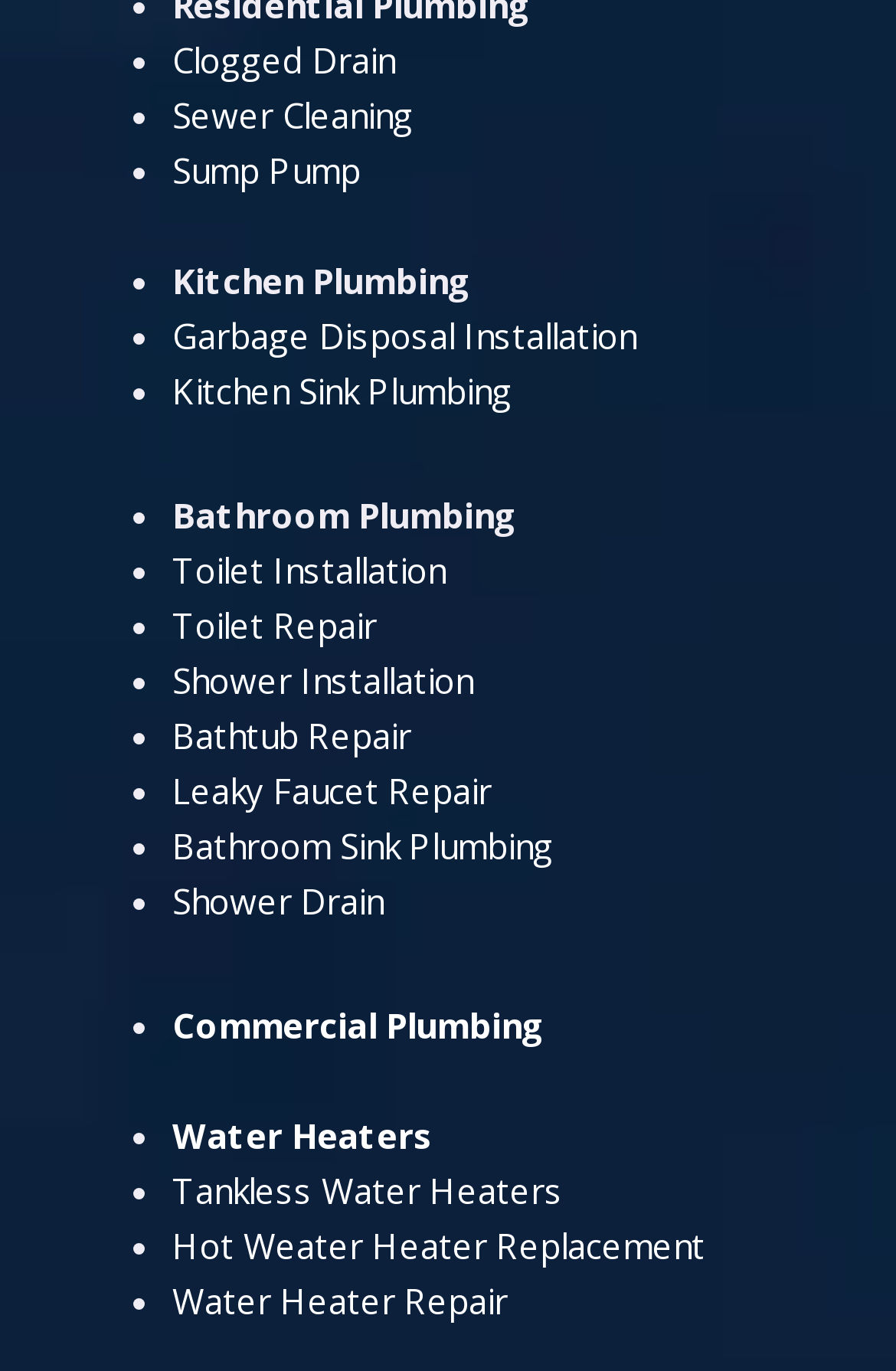Pinpoint the bounding box coordinates of the clickable area needed to execute the instruction: "Click on Clogged Drain". The coordinates should be specified as four float numbers between 0 and 1, i.e., [left, top, right, bottom].

[0.192, 0.026, 0.441, 0.06]